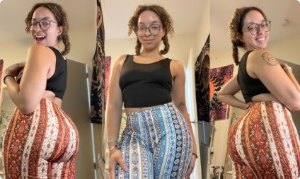Give a thorough and detailed caption for the image.

The image showcases a stylish woman posing in three different angles, each highlighting her outfit, which features colorful, patterned pants. She wears a black crop top that complements her figure, and her vibrant pants display intricate designs in shades of orange and blue. Her curly hair is styled in a way that adds to her trendy look, and she confidently smiles at the camera, showcasing a playful and fun personality. The background is a cozy indoor setting that hints at a personal space, enhancing the overall relaxed vibe of the image. The visual captures both fashion and individuality in a modern context.